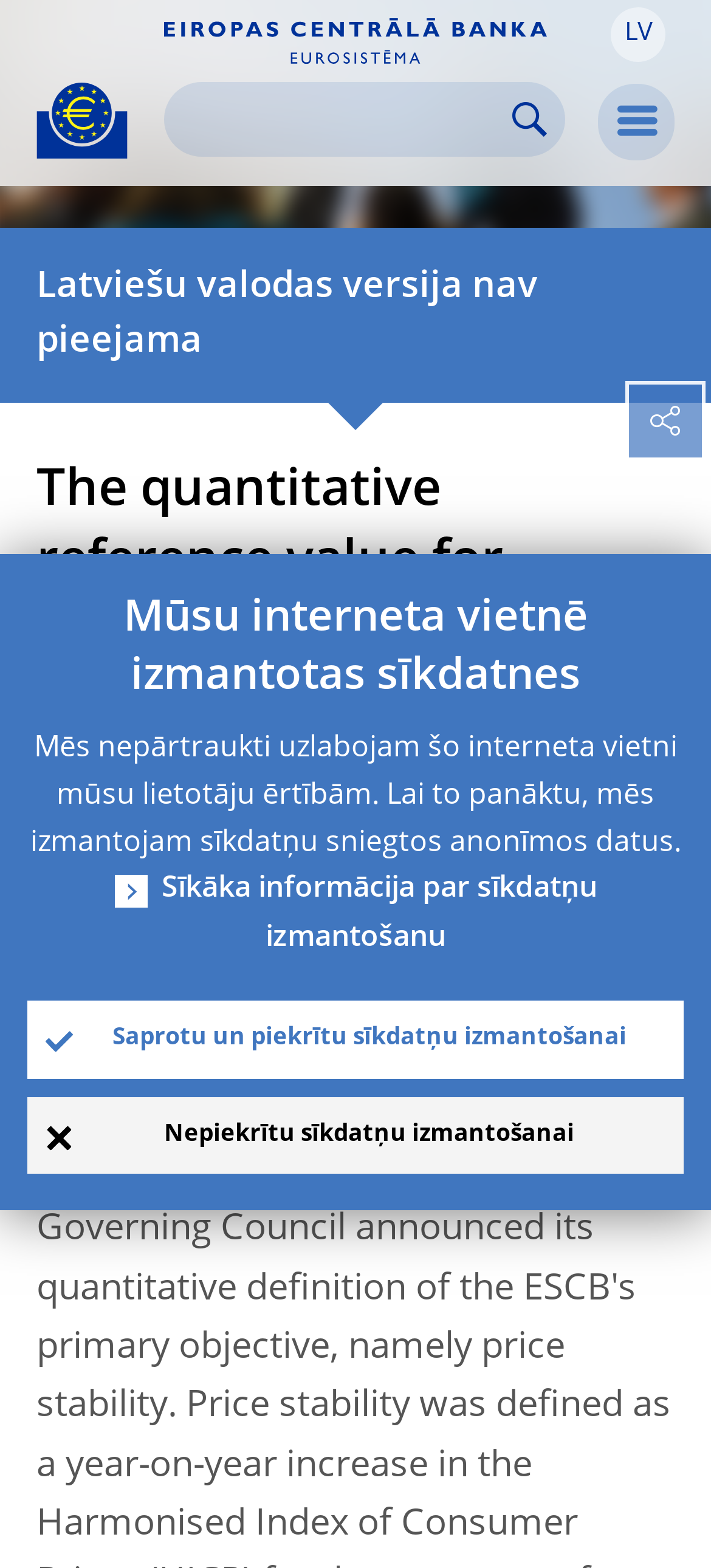Find the bounding box coordinates of the element I should click to carry out the following instruction: "Search for something".

[0.238, 0.056, 0.787, 0.096]